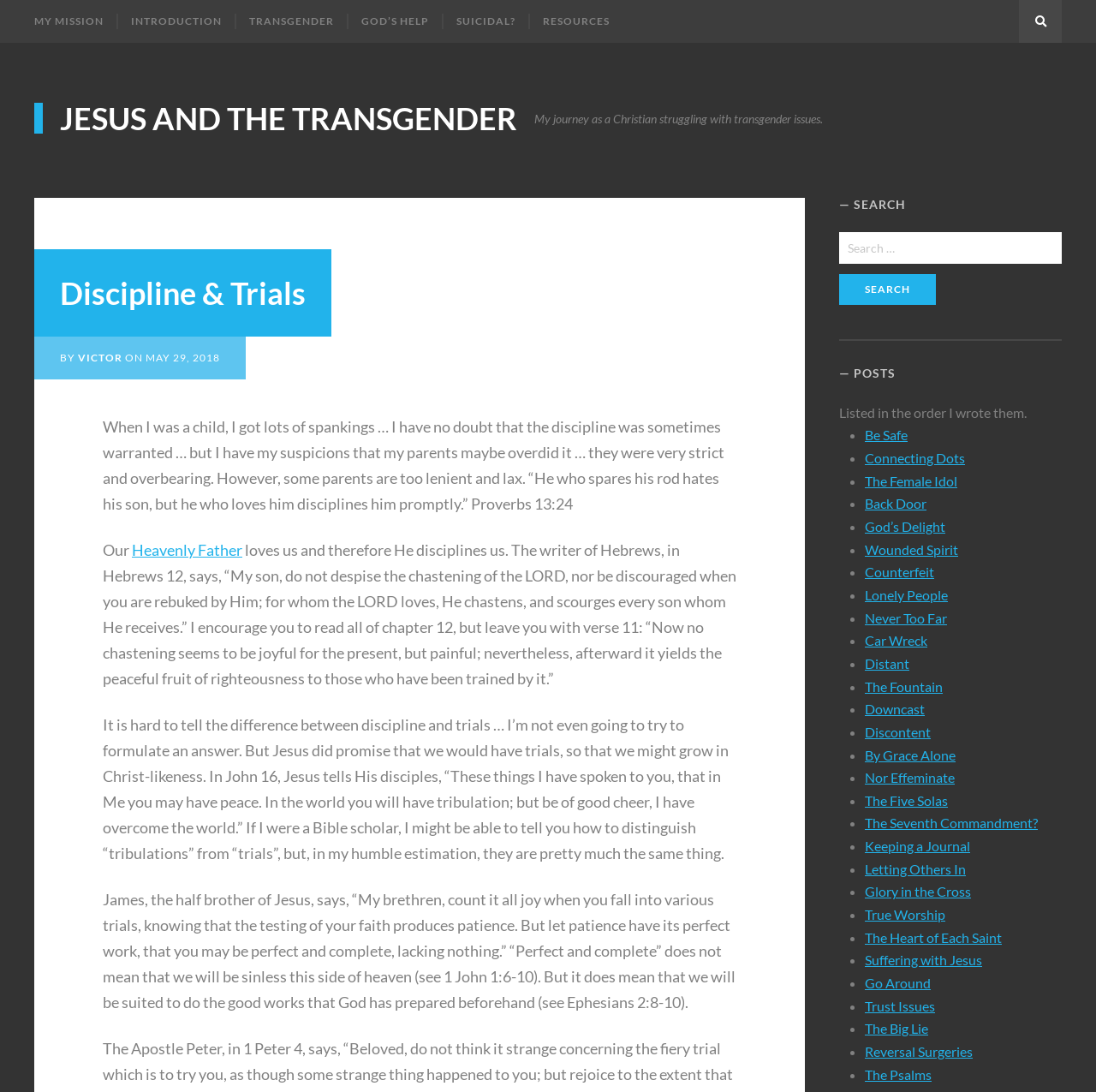What is the principal heading displayed on the webpage?

Discipline & Trials